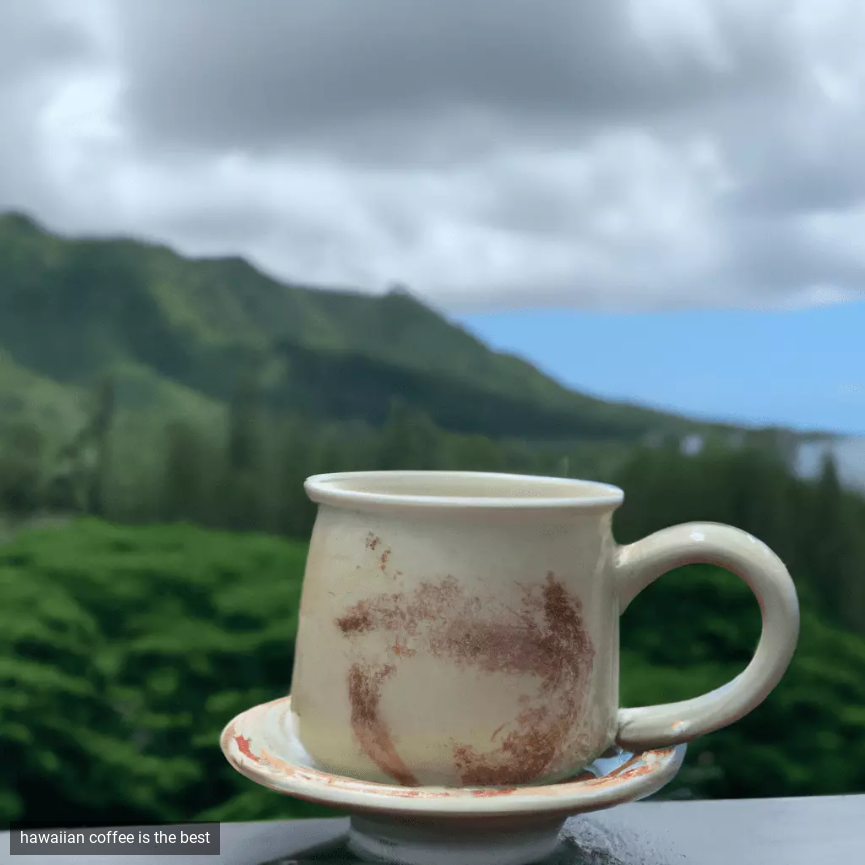What is the significance of Hawaiian coffee? From the image, respond with a single word or brief phrase.

Rich flavors and cultural significance